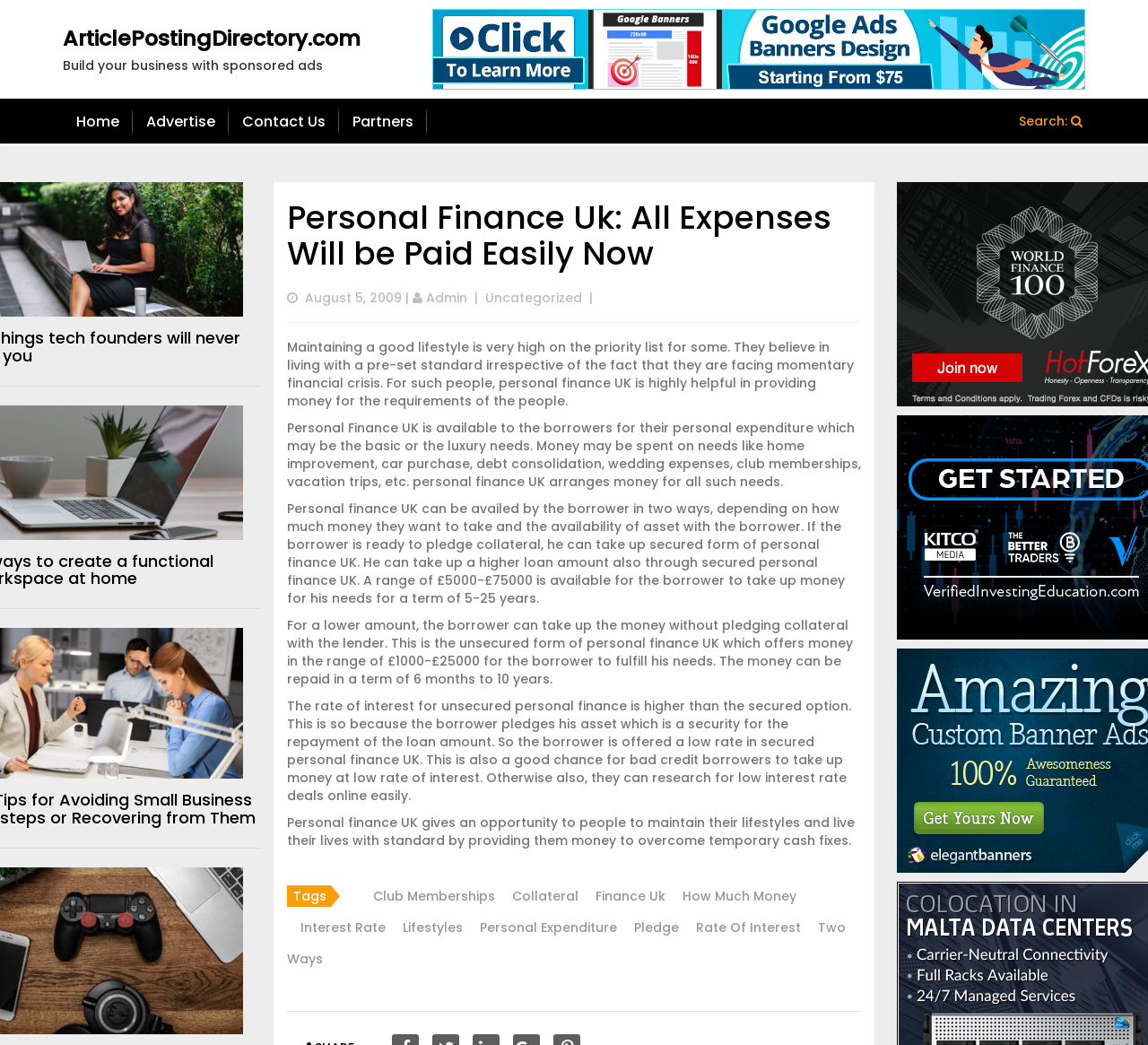Specify the bounding box coordinates of the area to click in order to follow the given instruction: "Learn more about 'Club Memberships'."

[0.313, 0.849, 0.431, 0.866]